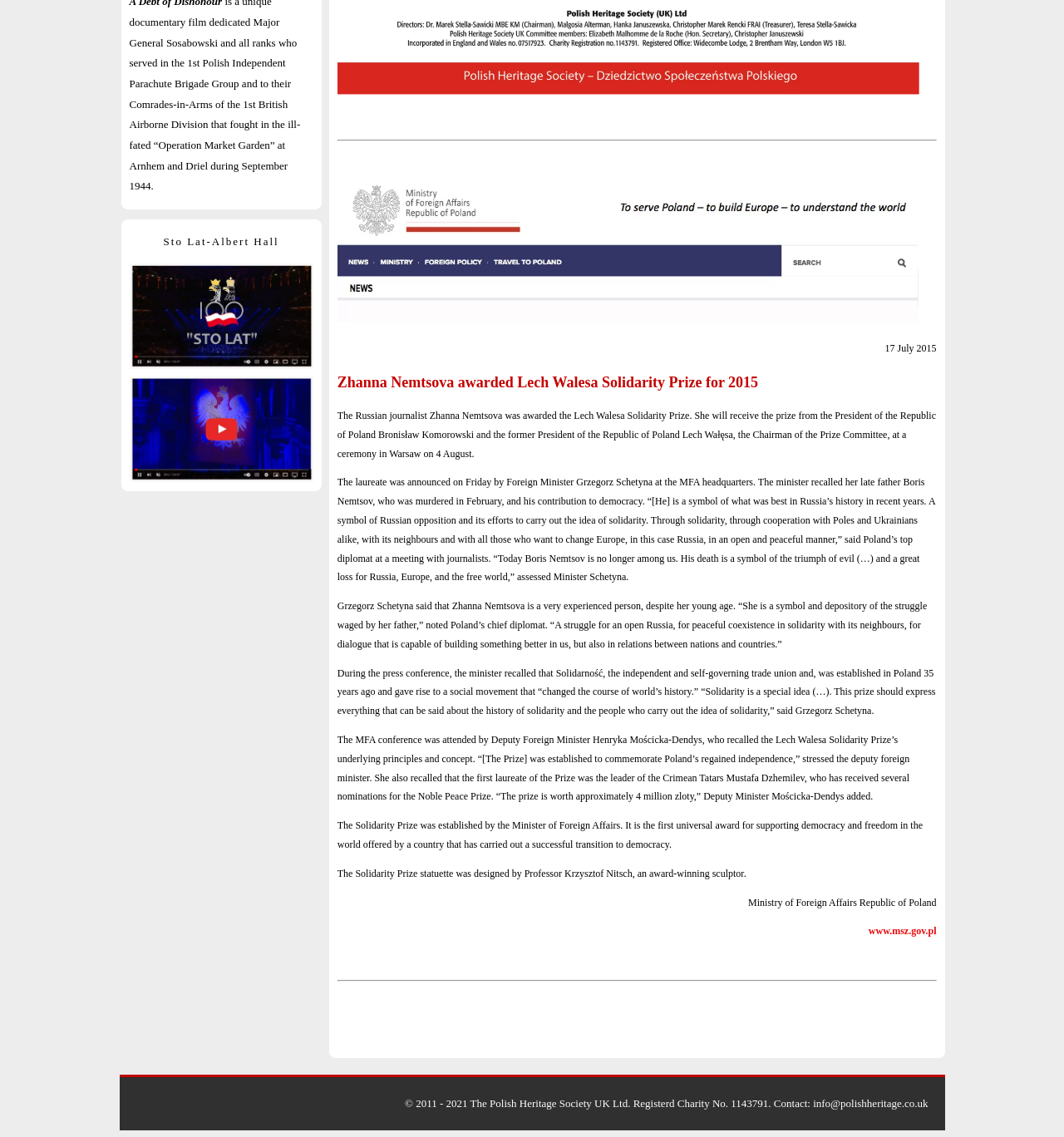What is the name of the minister who recalled Zhanna Nemtsova's late father? Examine the screenshot and reply using just one word or a brief phrase.

Grzegorz Schetyna